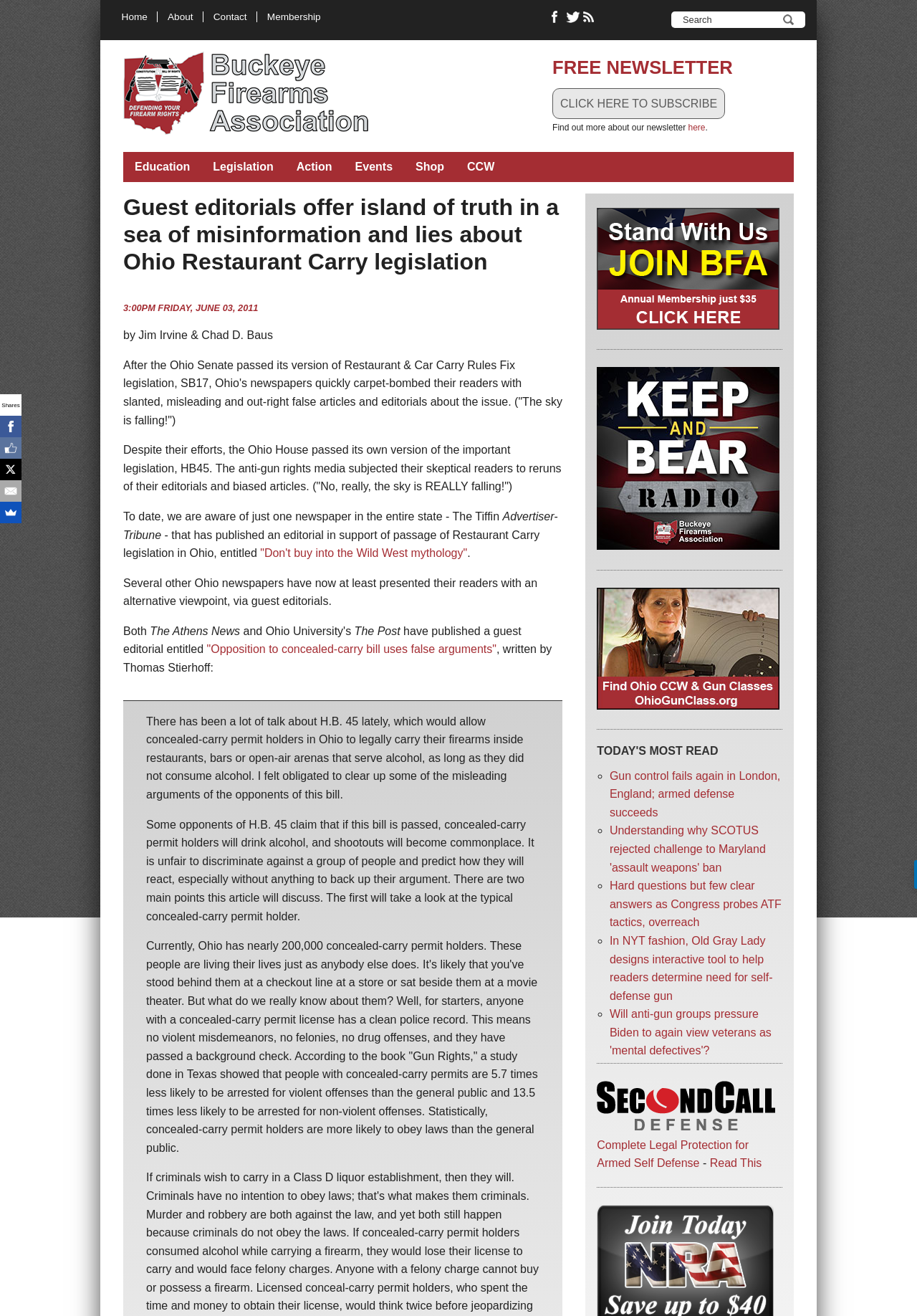Please reply with a single word or brief phrase to the question: 
What is the topic of the guest editorial?

Ohio Restaurant Carry legislation